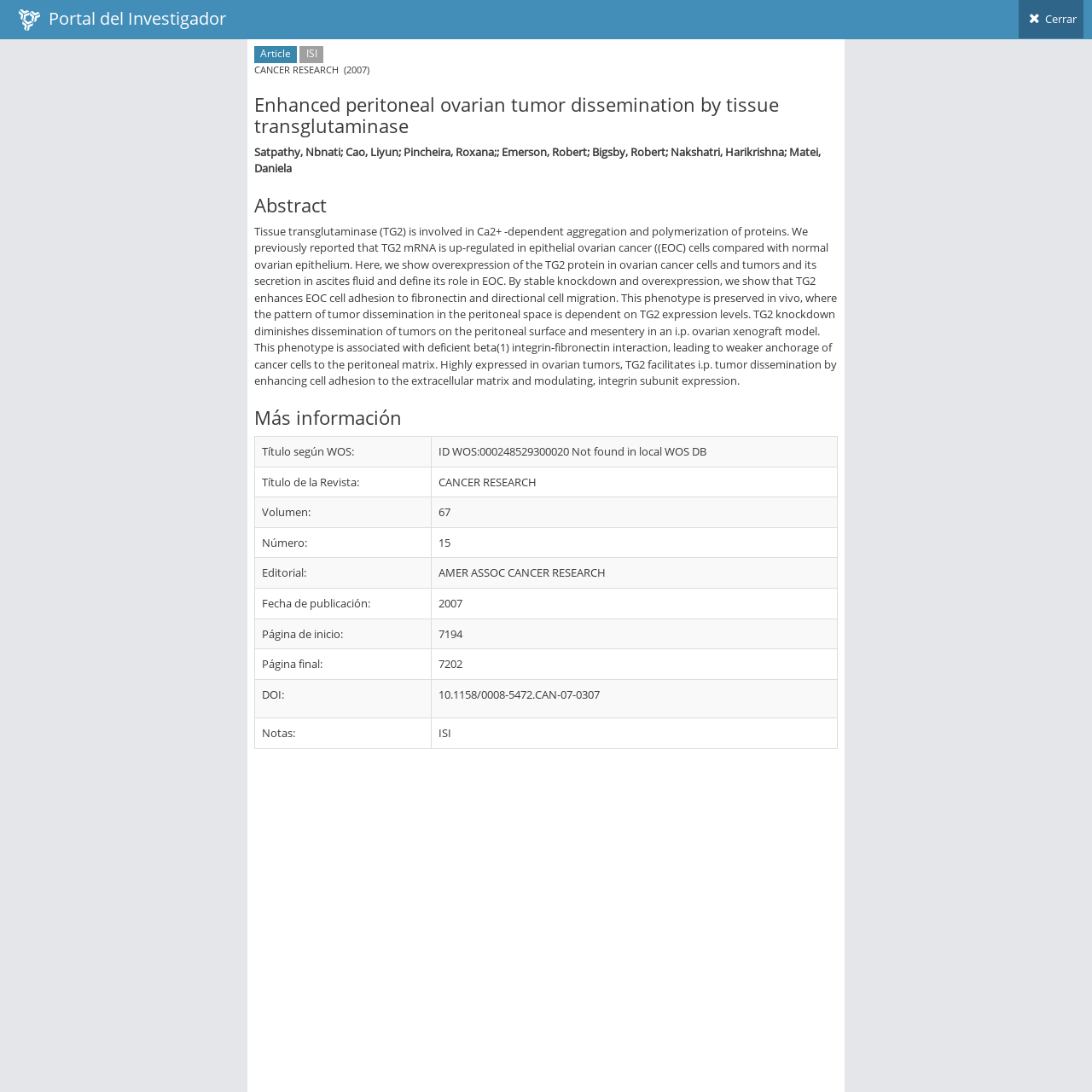What is the name of the journal?
Examine the image and provide an in-depth answer to the question.

I found the name of the journal by looking at the static text element with the text 'CANCER RESEARCH' which is located below the title of the article, indicating that it is the name of the journal.